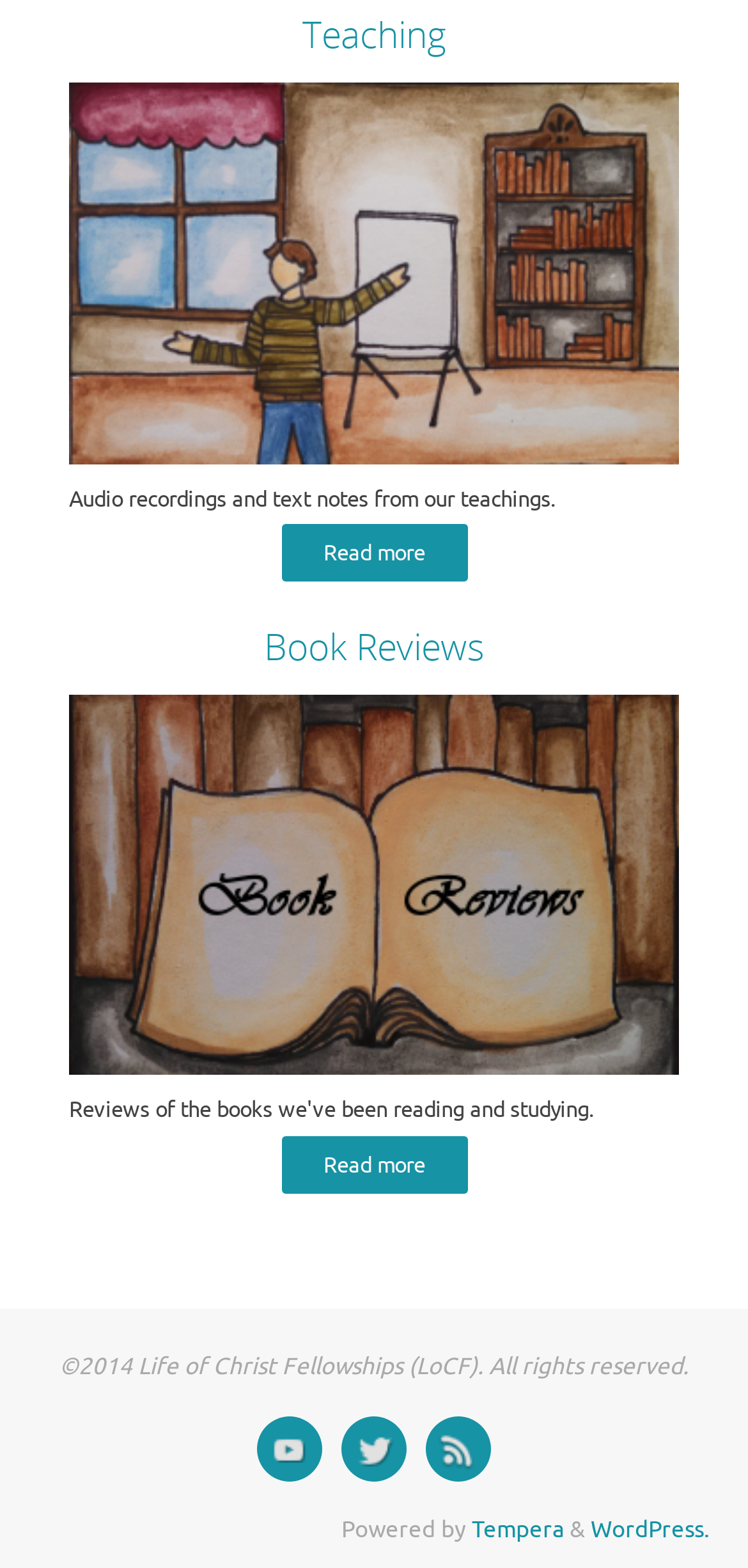What is the copyright information present at the bottom?
Answer with a single word or phrase by referring to the visual content.

2014 Life of Christ Fellowships (LoCF)